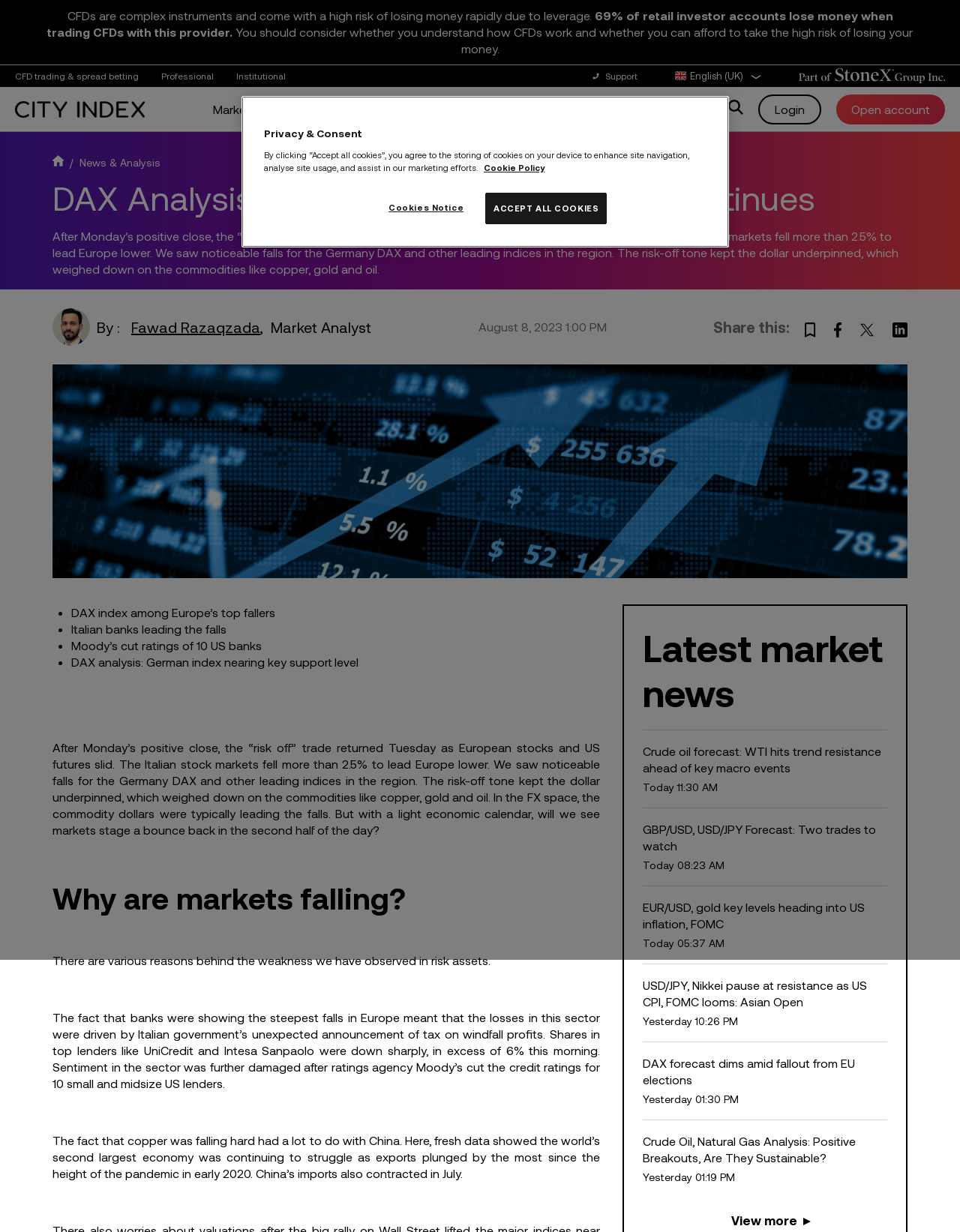What is the name of the company mentioned in the article?
Please use the image to deliver a detailed and complete answer.

I found the company name by looking at the logo and text in the top-left corner of the webpage, which indicates that the article is from City Index.